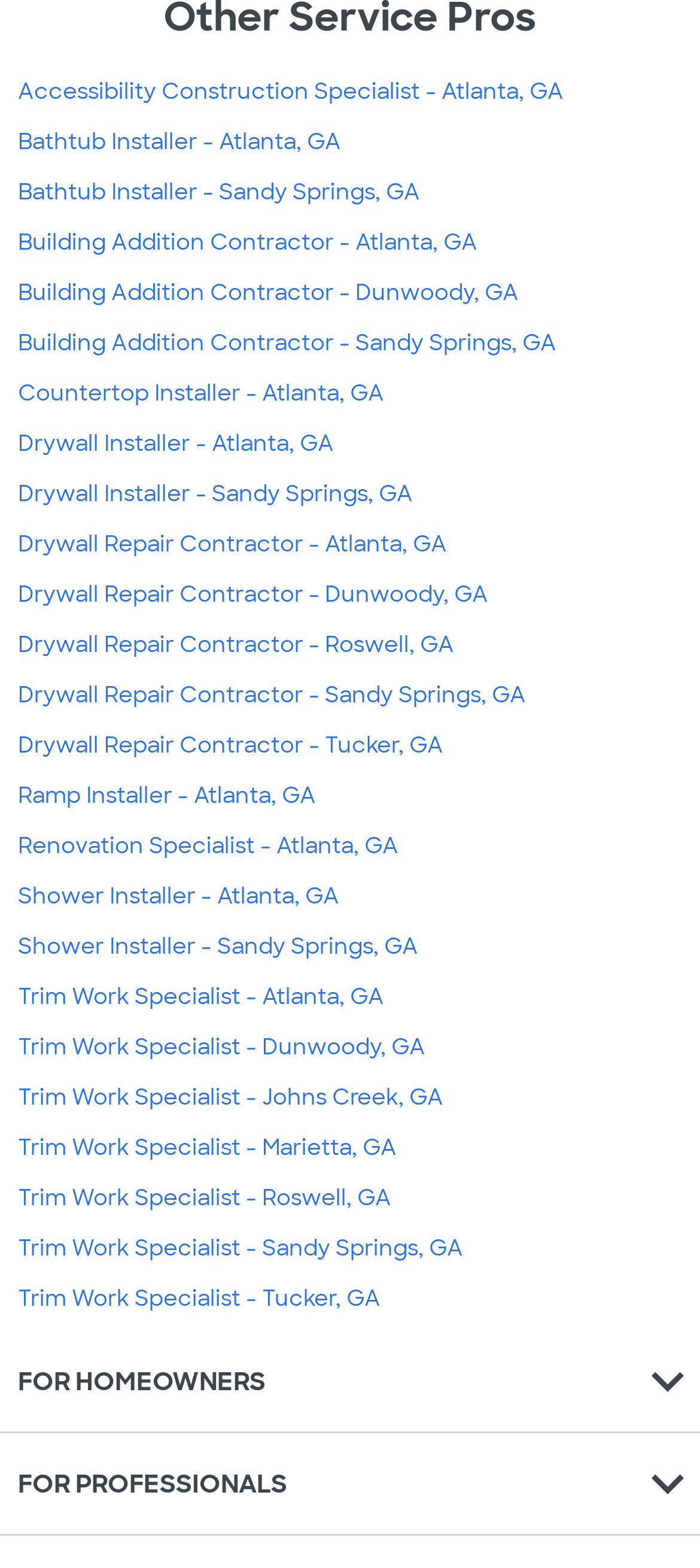Please identify the bounding box coordinates of the element's region that I should click in order to complete the following instruction: "Click on FOR HOMEOWNERS". The bounding box coordinates consist of four float numbers between 0 and 1, i.e., [left, top, right, bottom].

[0.026, 0.871, 0.379, 0.892]